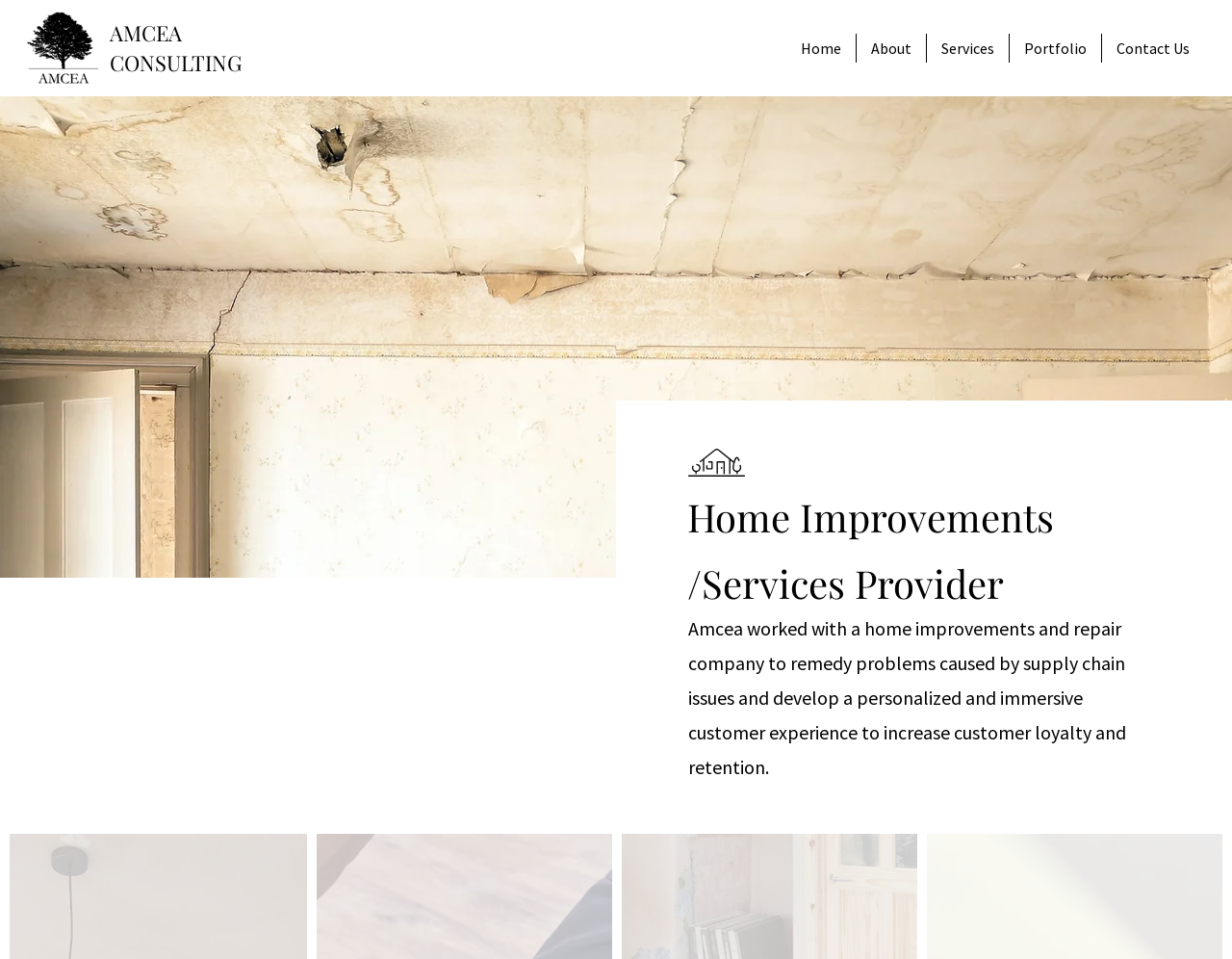Please provide a comprehensive response to the question based on the details in the image: What is the goal of the company's customer experience?

The text 'Amcea worked with a home improvements and repair company to remedy problems caused by supply chain issues and develop a personalized and immersive customer experience to increase customer loyalty and retention.' explicitly states the goal of the company's customer experience.